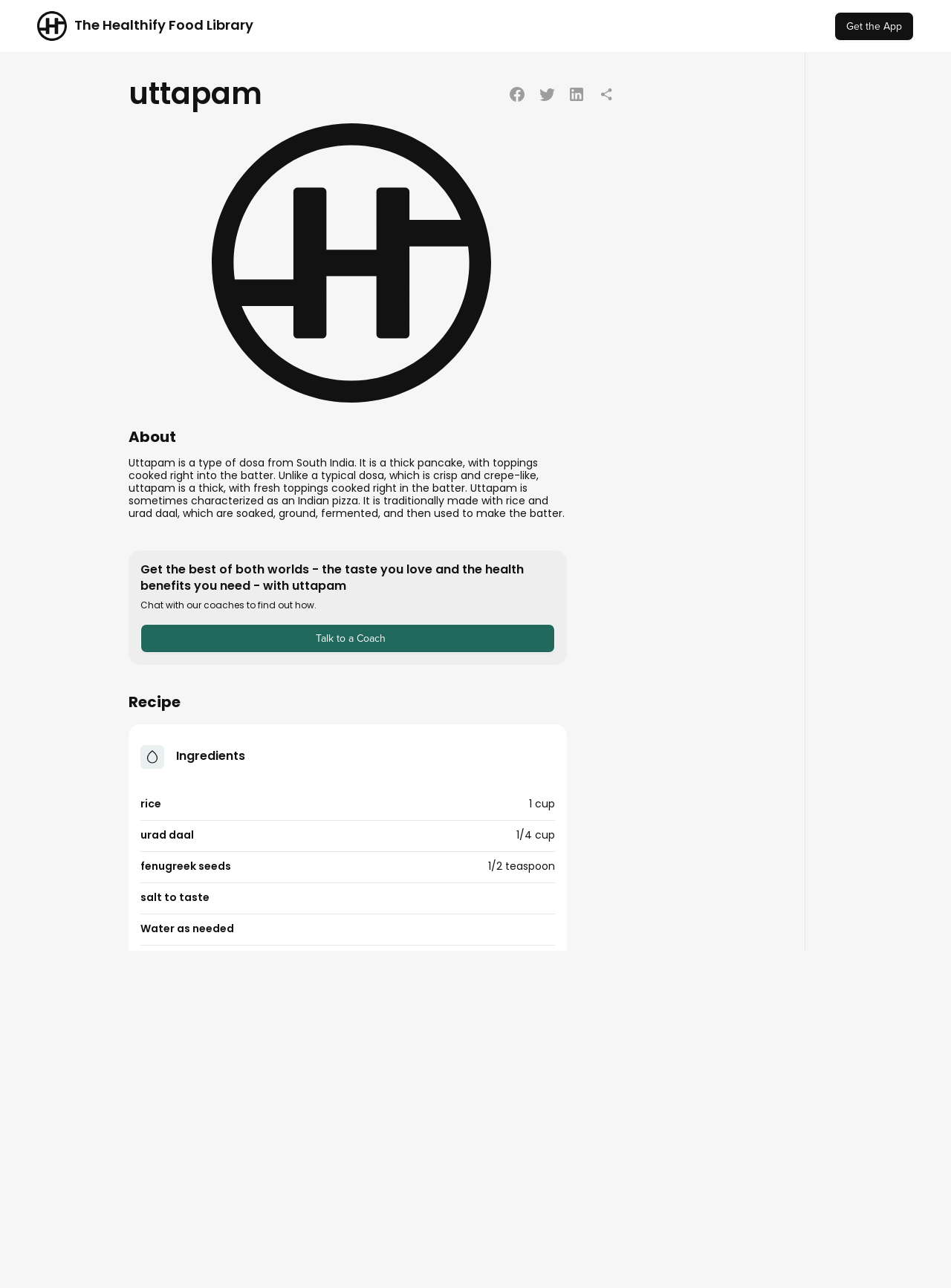What is uttapam?
Please use the visual content to give a single word or phrase answer.

A type of dosa from South India